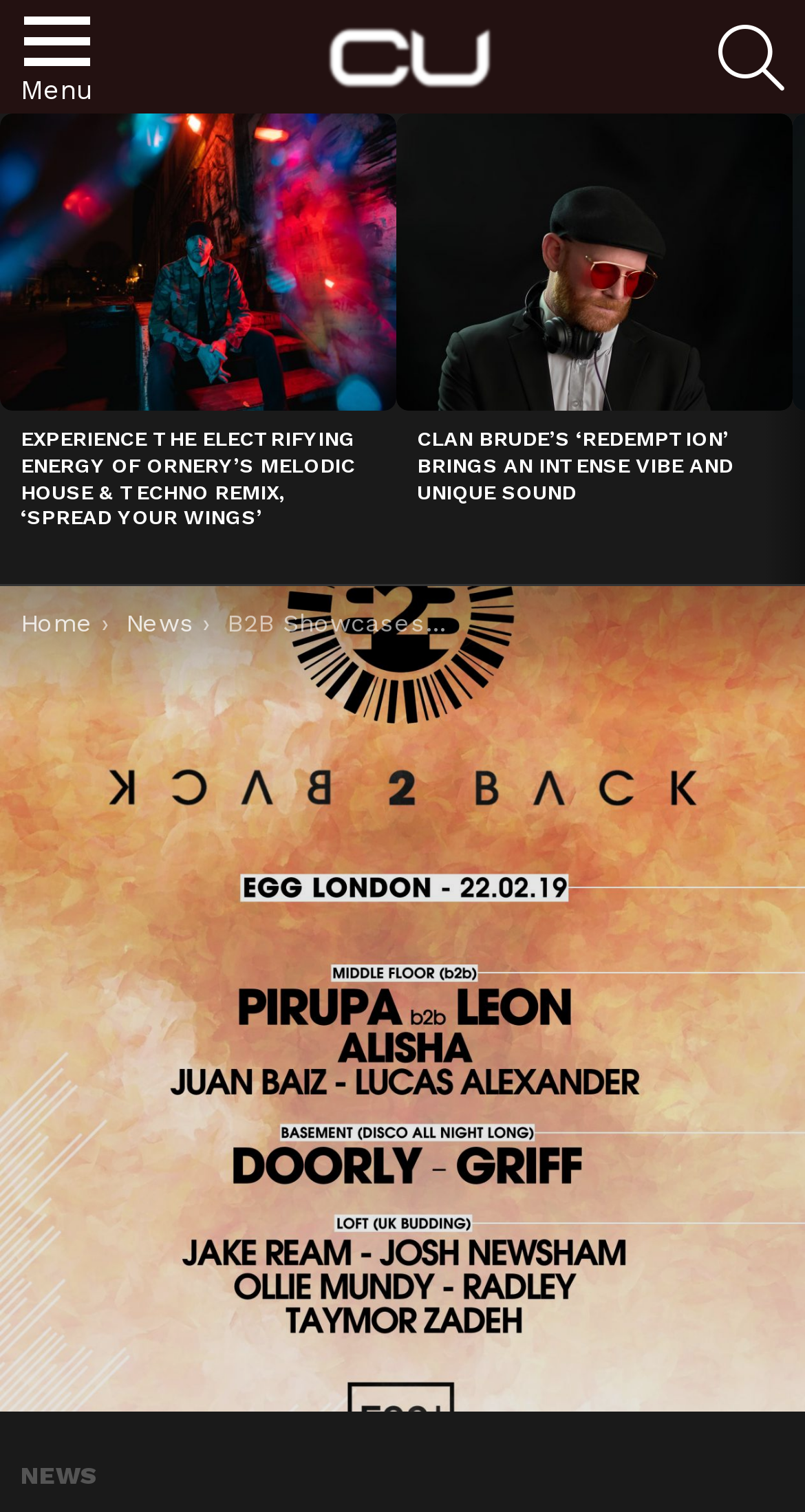Please determine the bounding box coordinates for the element that should be clicked to follow these instructions: "Go to the next page".

[0.949, 0.075, 1.0, 0.386]